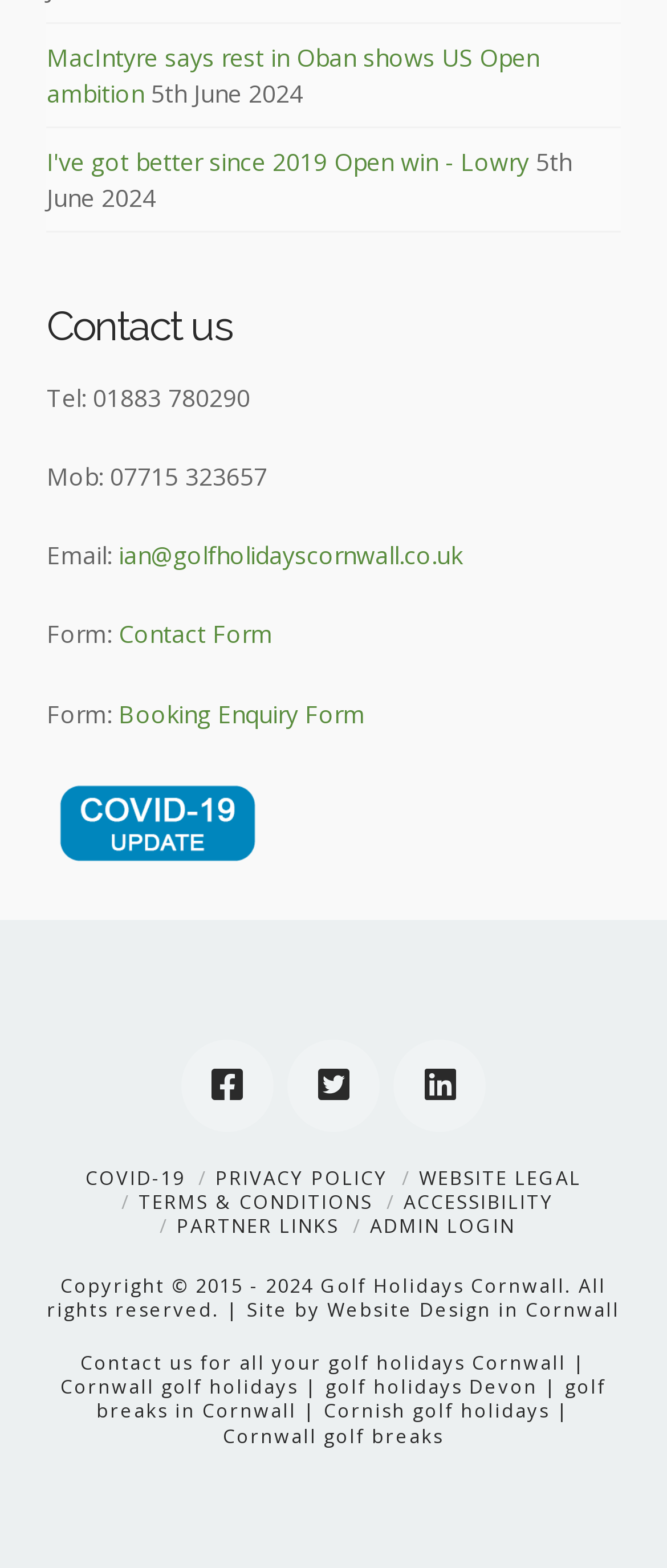What is the topic of the news article?
Based on the image content, provide your answer in one word or a short phrase.

Golf